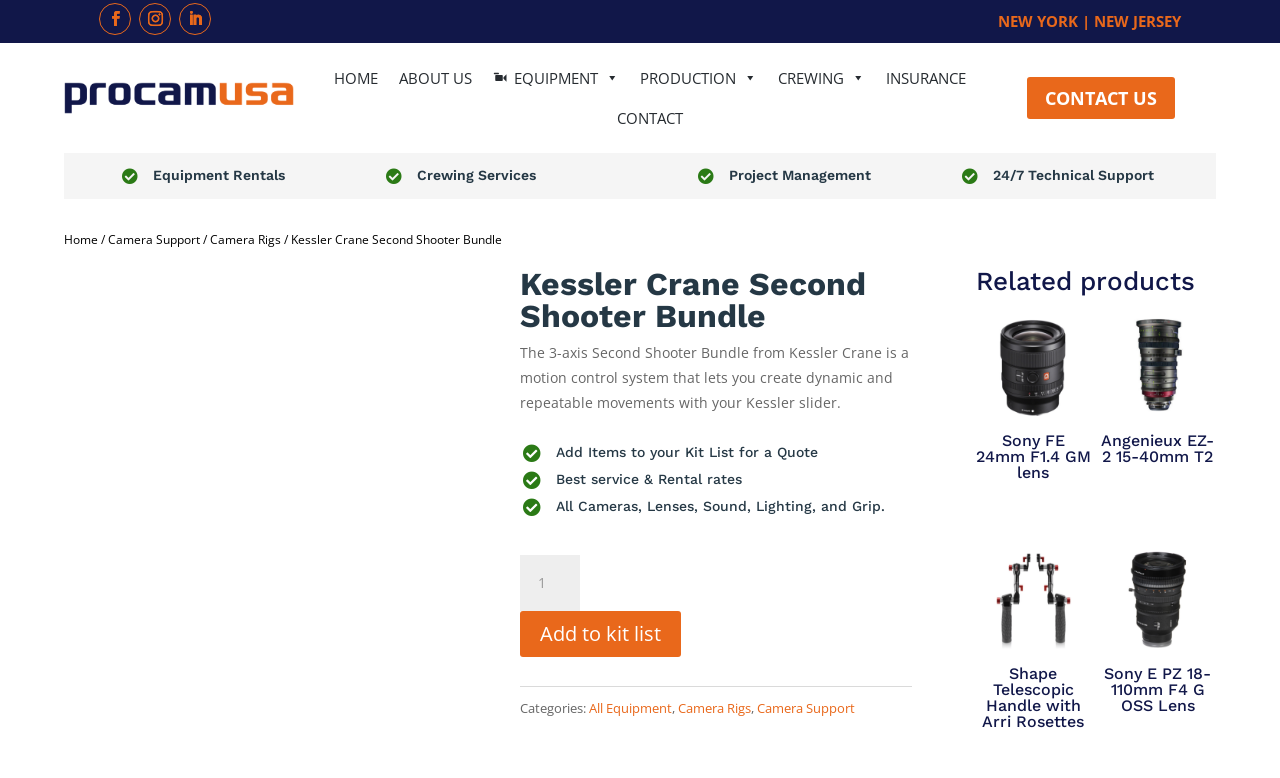Give a one-word or one-phrase response to the question:
How many related products are shown?

4